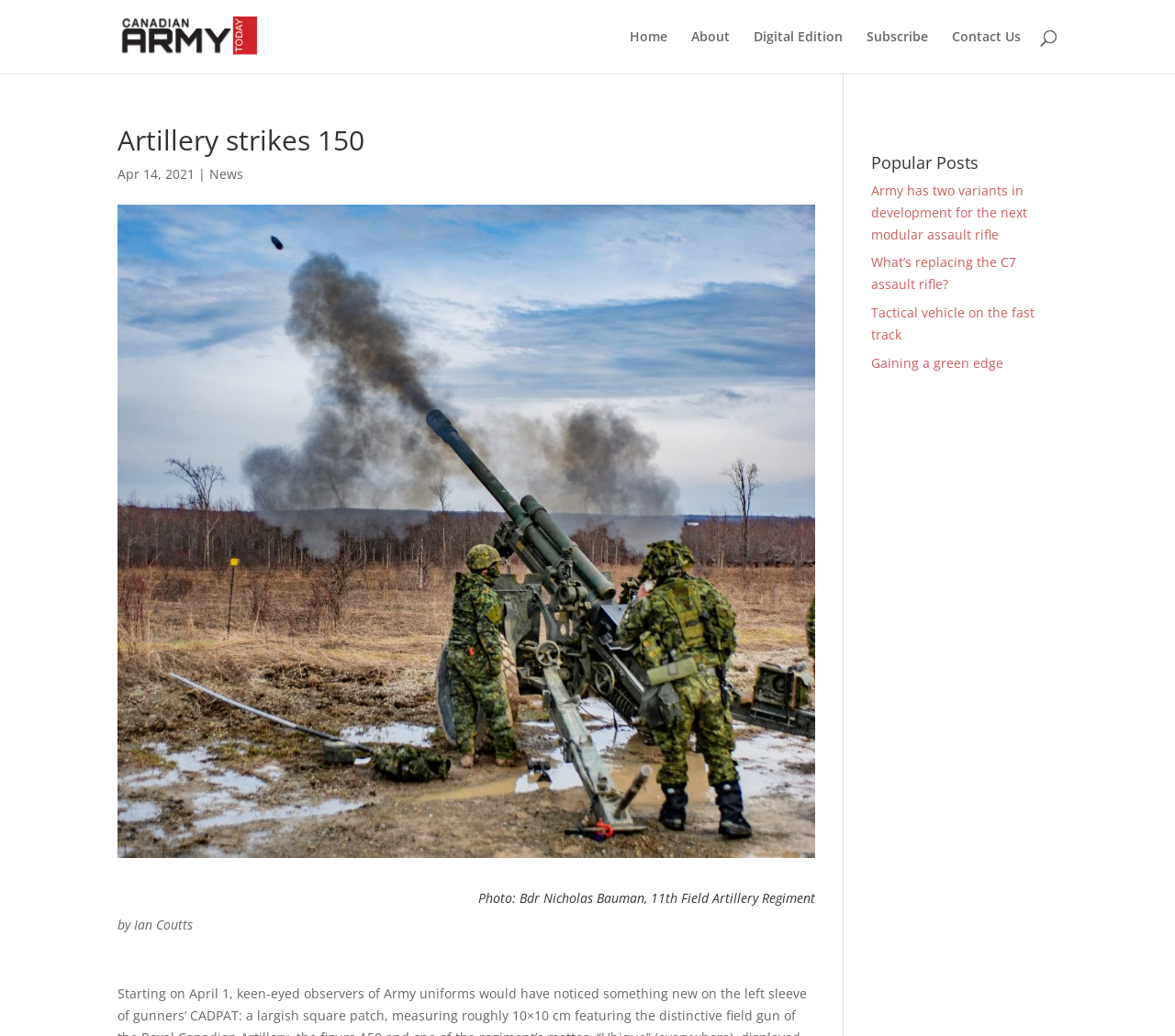Provide a brief response using a word or short phrase to this question:
What is the section title below the main article?

Popular Posts